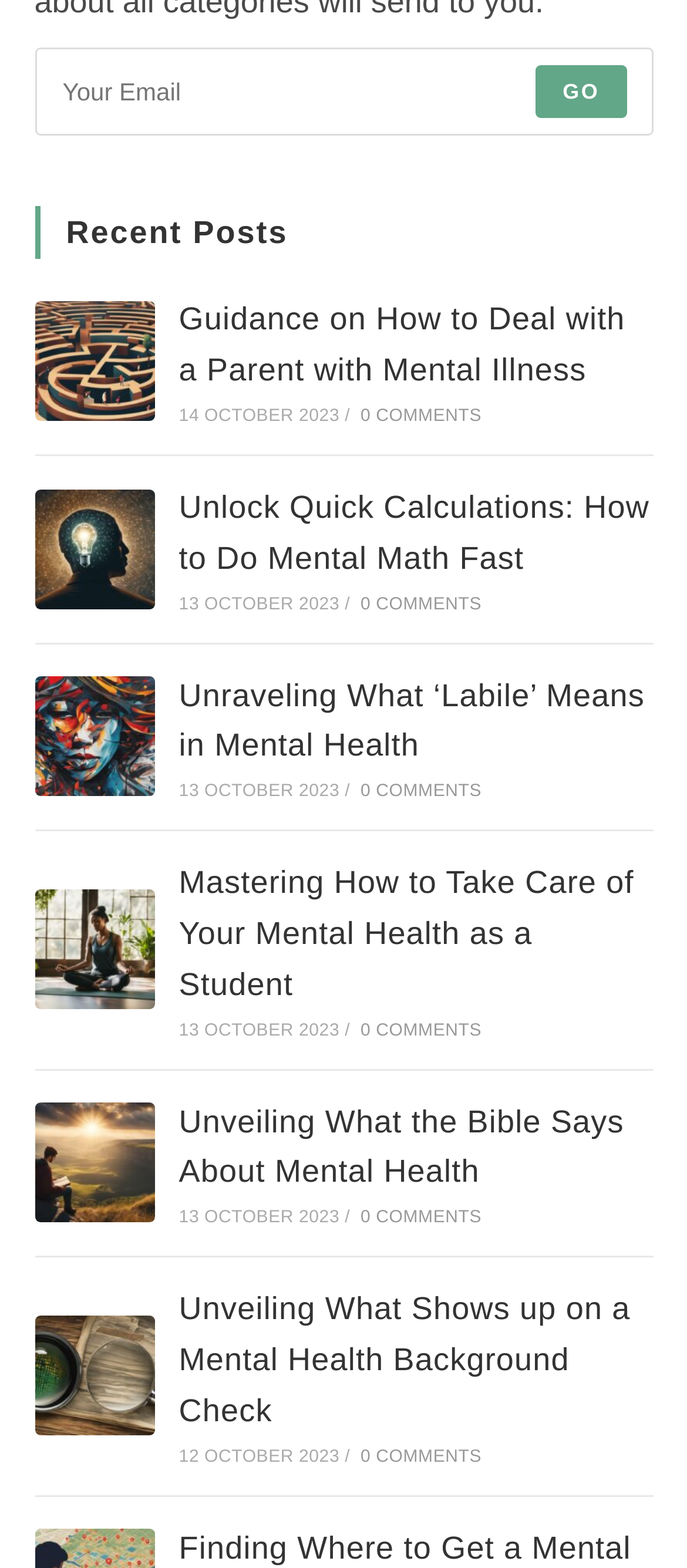Can you show the bounding box coordinates of the region to click on to complete the task described in the instruction: "register for an account"?

None